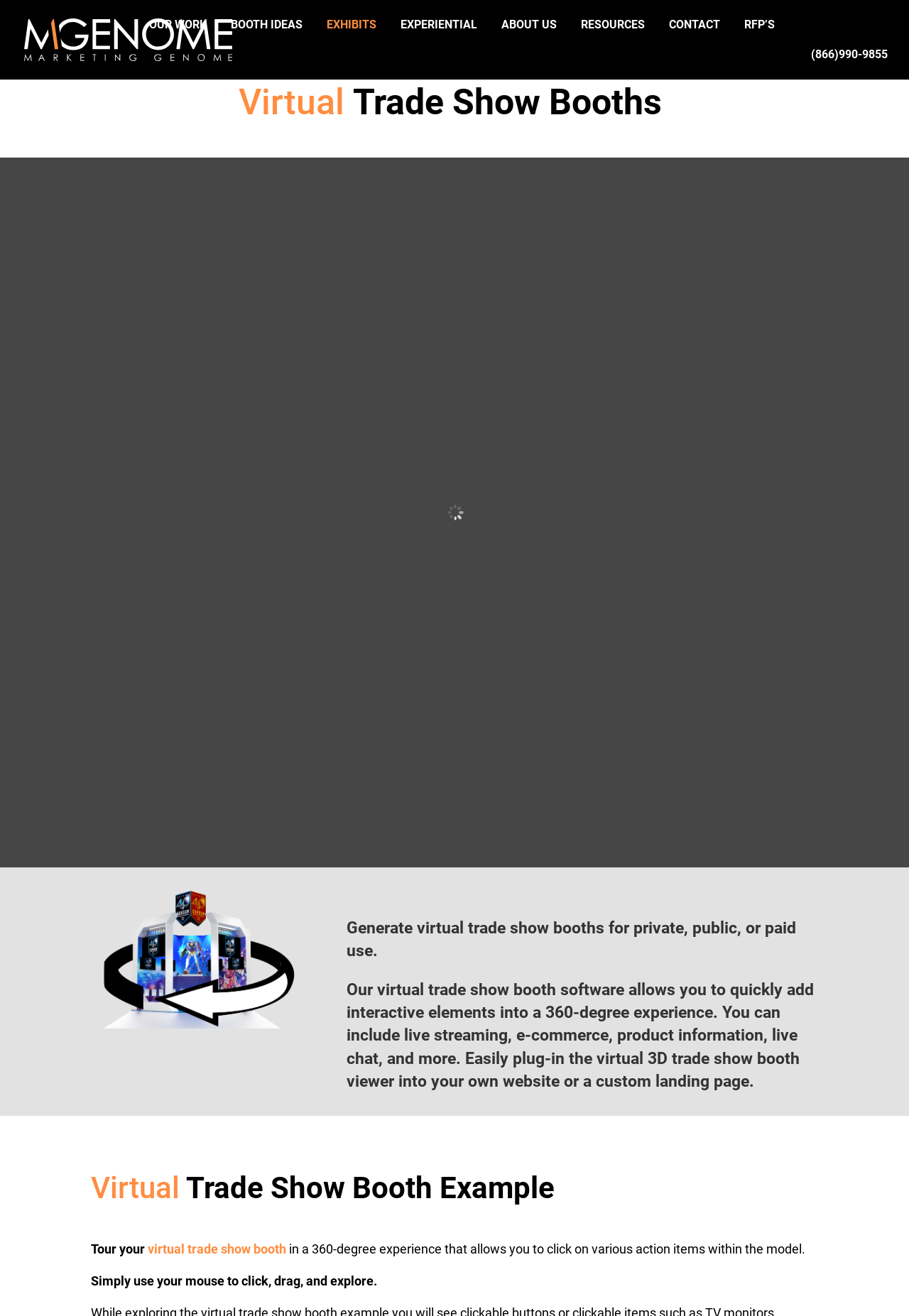Create a detailed narrative of the webpage’s visual and textual elements.

The webpage is about Virtual Trade Show Booths Design Agency and their VR Trade Show Software. At the top, there are several links to different sections of the website, including "Marketing Genome", "OUR WORK 3", "BOOTH IDEAS 3", "EXHIBITS 3", "EXPERIENTIAL 3", "ABOUT US 3", "RESOURCES 3", "CONTACT 3", and "RFP’S". These links are aligned horizontally across the top of the page.

Below the links, there is a large heading that reads "Virtual Trade Show Booths" and an image of a virtual trade show booth. The image takes up a significant portion of the page, spanning from the top-left to the middle-right.

To the right of the image, there is a block of text that explains the benefits of using virtual trade show booths. The text describes how the software allows users to quickly add interactive elements into a 360-degree experience, including live streaming, e-commerce, product information, live chat, and more.

Further down the page, there is another heading that reads "Virtual Trade Show Booth Example". Below this heading, there is a brief paragraph that invites users to tour a virtual trade show booth in a 360-degree experience. The paragraph includes a link to explore the virtual booth.